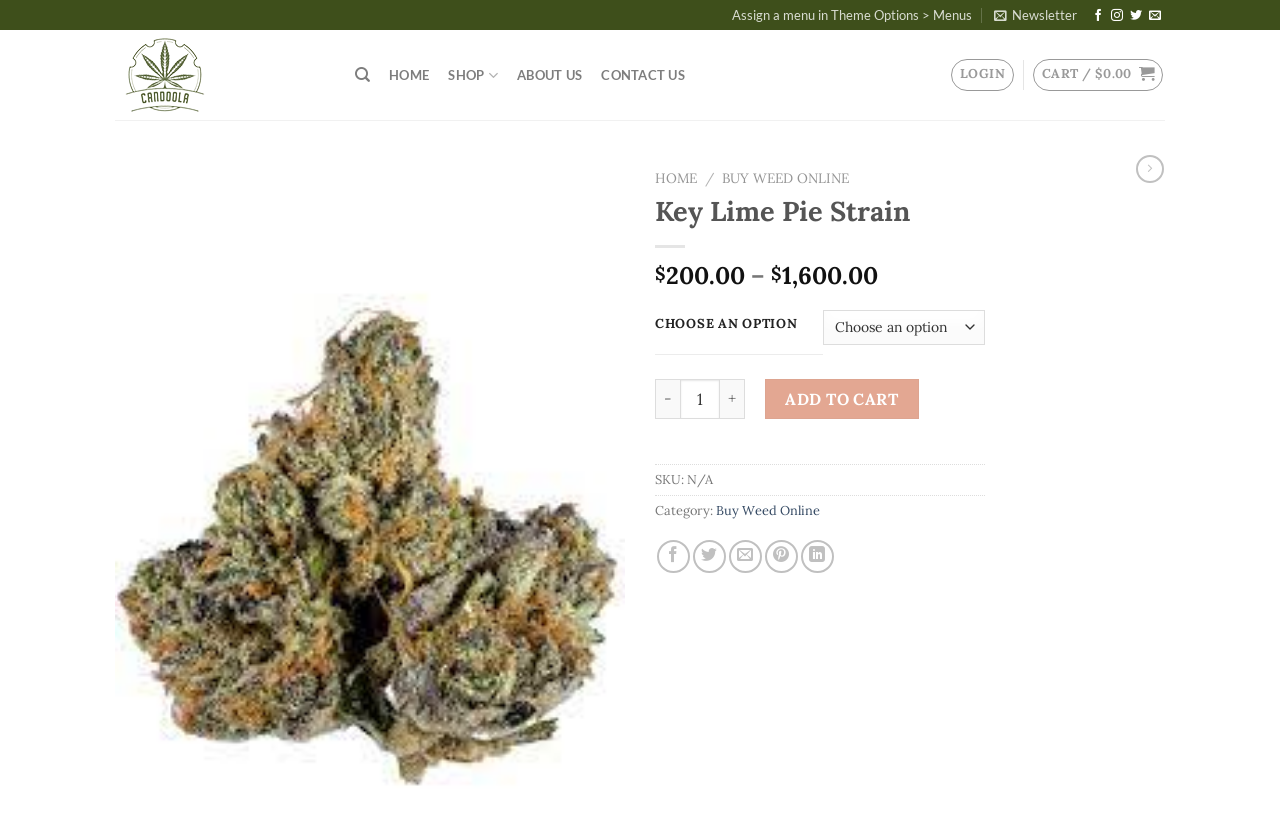Find and specify the bounding box coordinates that correspond to the clickable region for the instruction: "Search for products".

[0.27, 0.079, 0.297, 0.101]